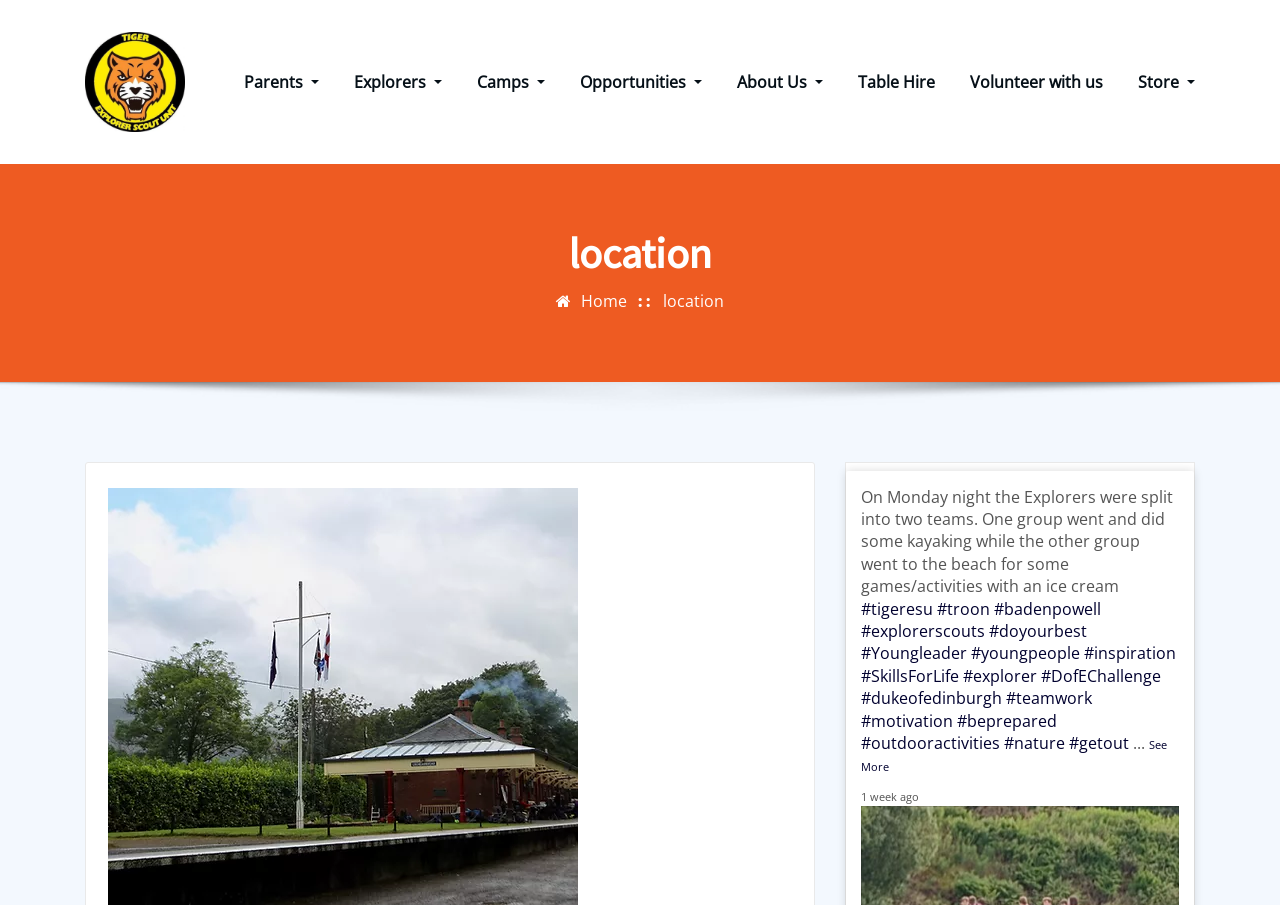What activities did the Explorers do on Monday night?
Please respond to the question with a detailed and informative answer.

I found a StaticText element with the text 'On Monday night the Explorers were split into two teams. One group went and did some kayaking while the other group went to the beach for some games/activities with an ice cream', which describes the activities the Explorers did on Monday night.